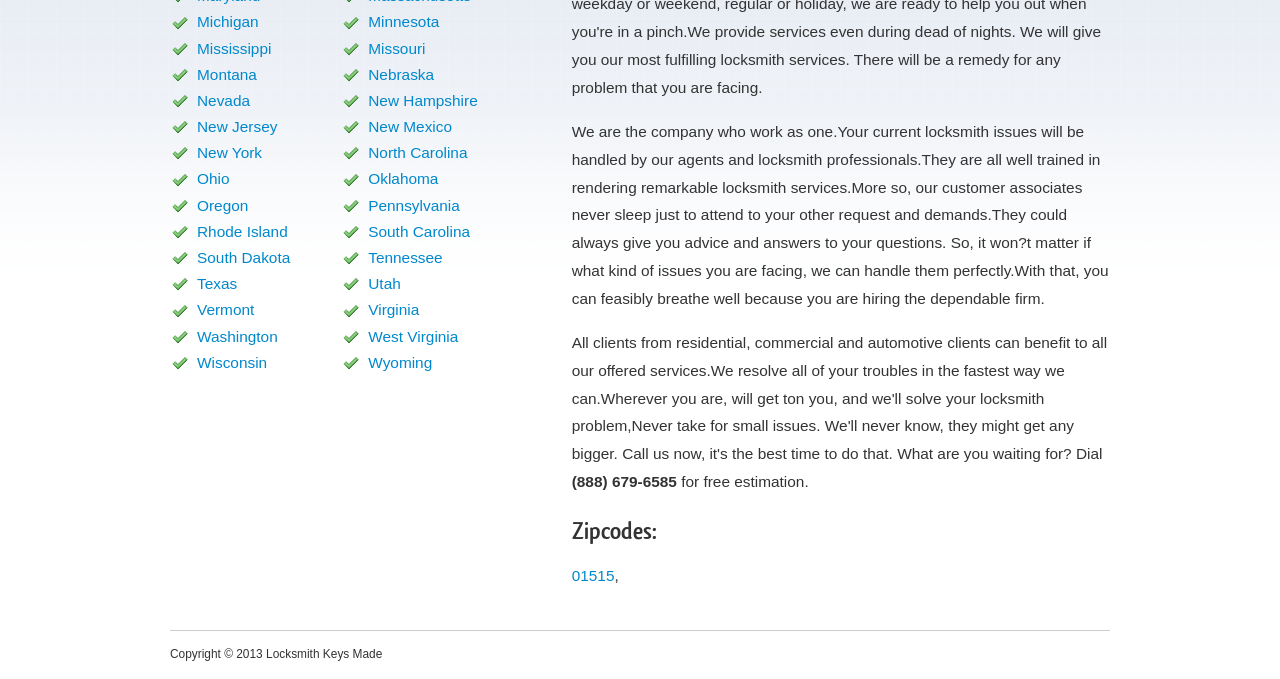Identify the bounding box of the UI element described as follows: "Oregon". Provide the coordinates as four float numbers in the range of 0 to 1 [left, top, right, bottom].

[0.154, 0.29, 0.194, 0.315]